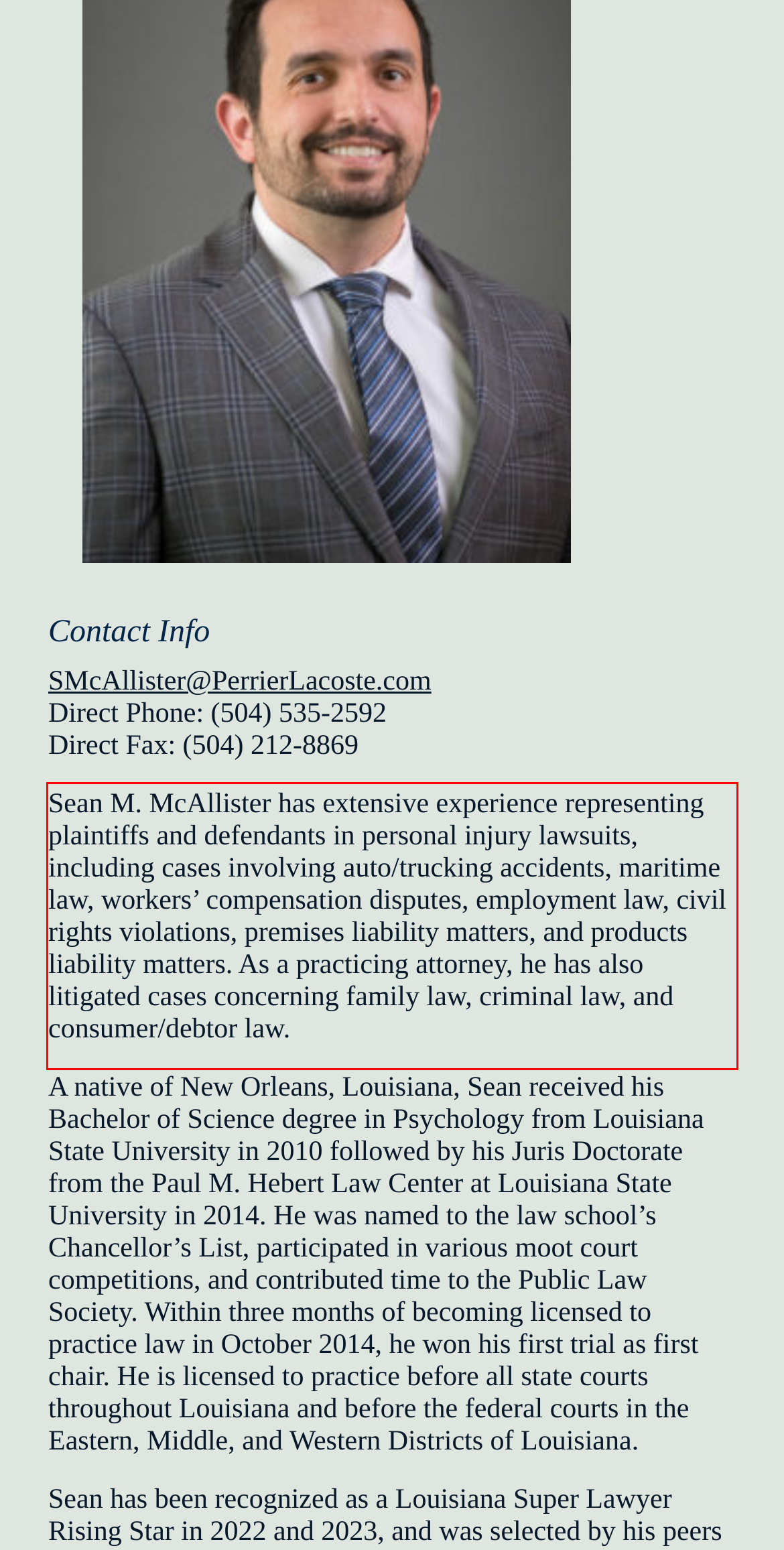Given a webpage screenshot with a red bounding box, perform OCR to read and deliver the text enclosed by the red bounding box.

Sean M. McAllister has extensive experience representing plaintiffs and defendants in personal injury lawsuits, including cases involving auto/trucking accidents, maritime law, workers’ compensation disputes, employment law, civil rights violations, premises liability matters, and products liability matters. As a practicing attorney, he has also litigated cases concerning family law, criminal law, and consumer/debtor law.